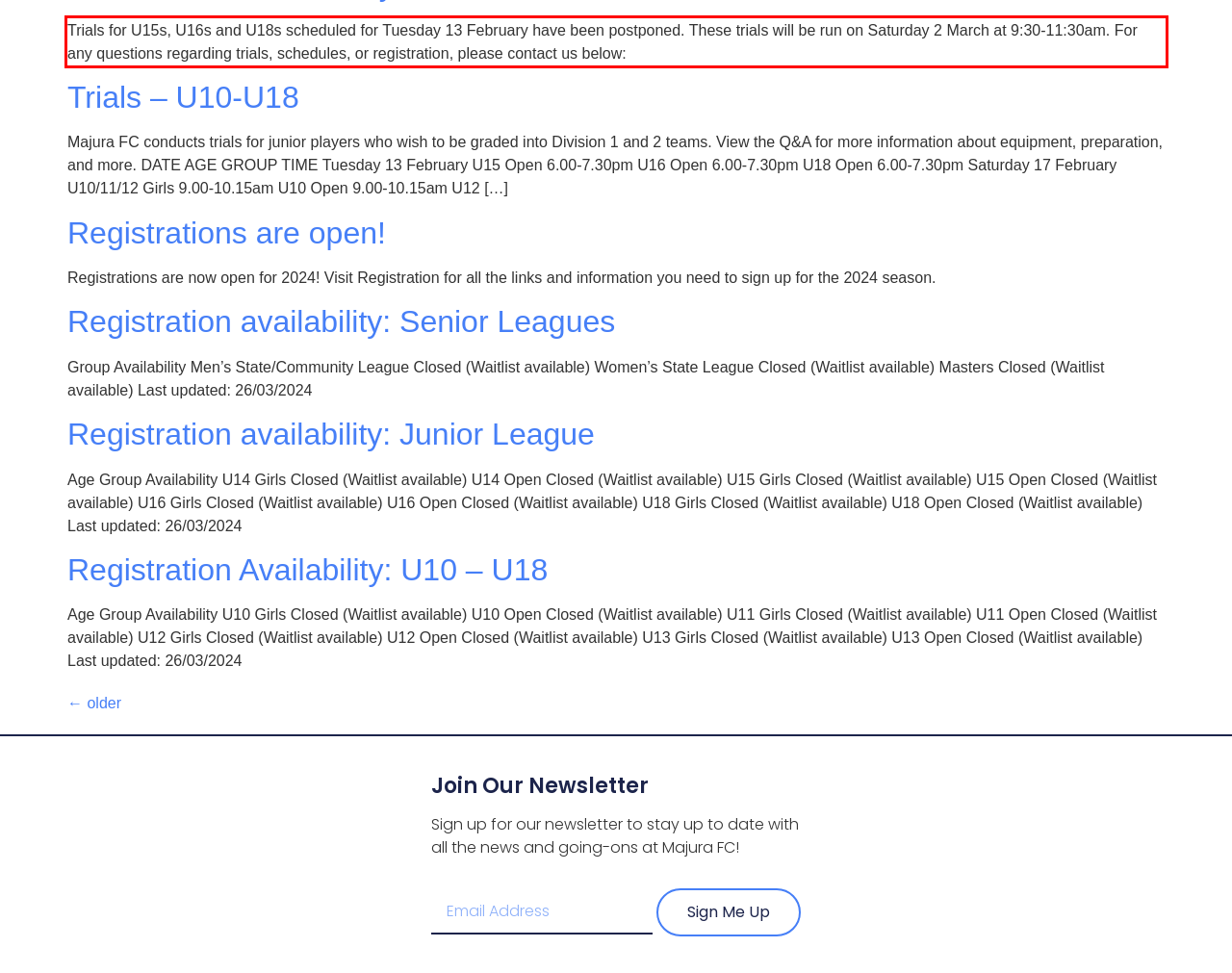Examine the webpage screenshot, find the red bounding box, and extract the text content within this marked area.

Trials for U15s, U16s and U18s scheduled for Tuesday 13 February have been postponed. These trials will be run on Saturday 2 March at 9:30-11:30am. For any questions regarding trials, schedules, or registration, please contact us below: